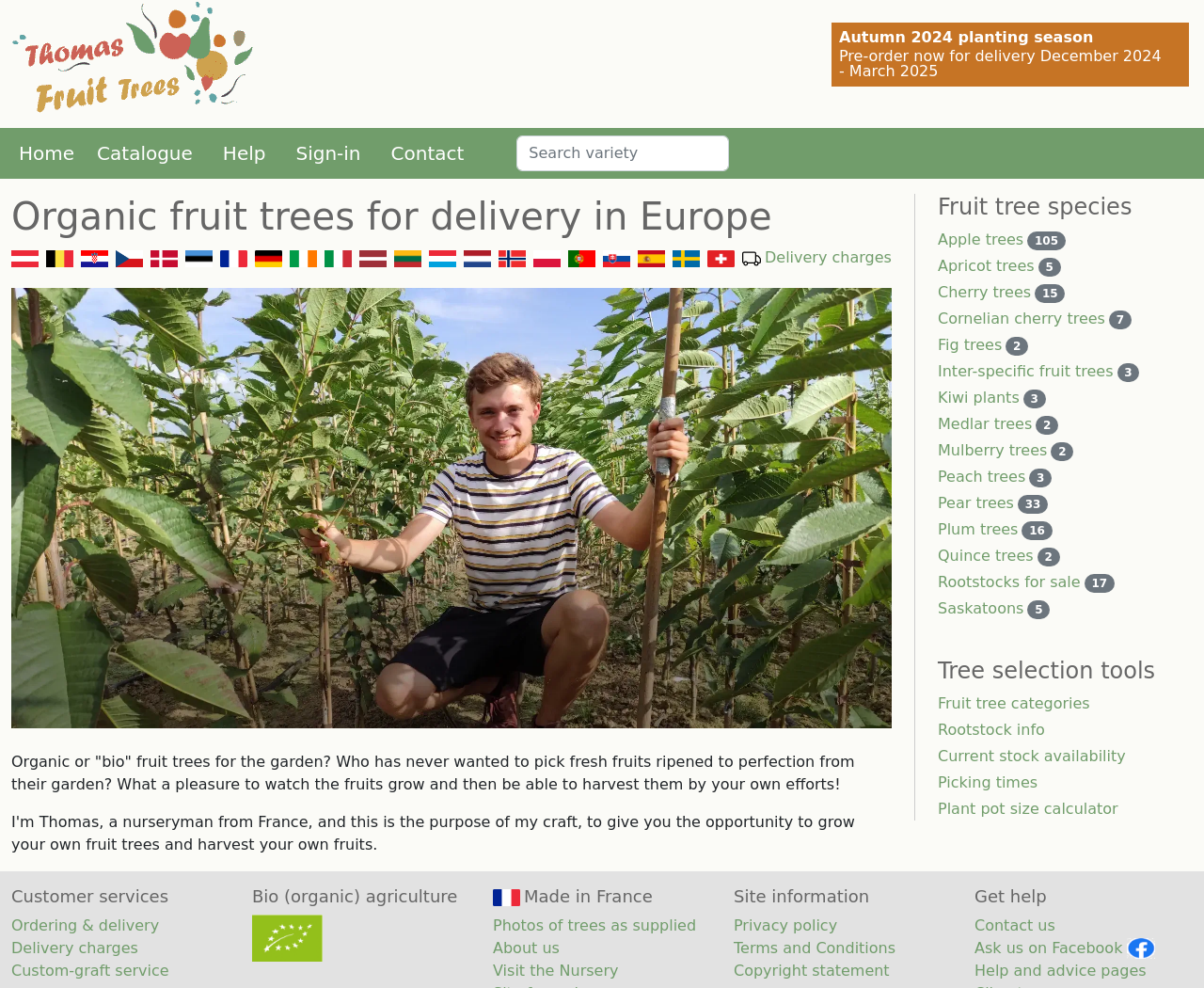Using the format (top-left x, top-left y, bottom-right x, bottom-right y), provide the bounding box coordinates for the described UI element. All values should be floating point numbers between 0 and 1: name="productac" placeholder="Search variety"

[0.429, 0.137, 0.606, 0.173]